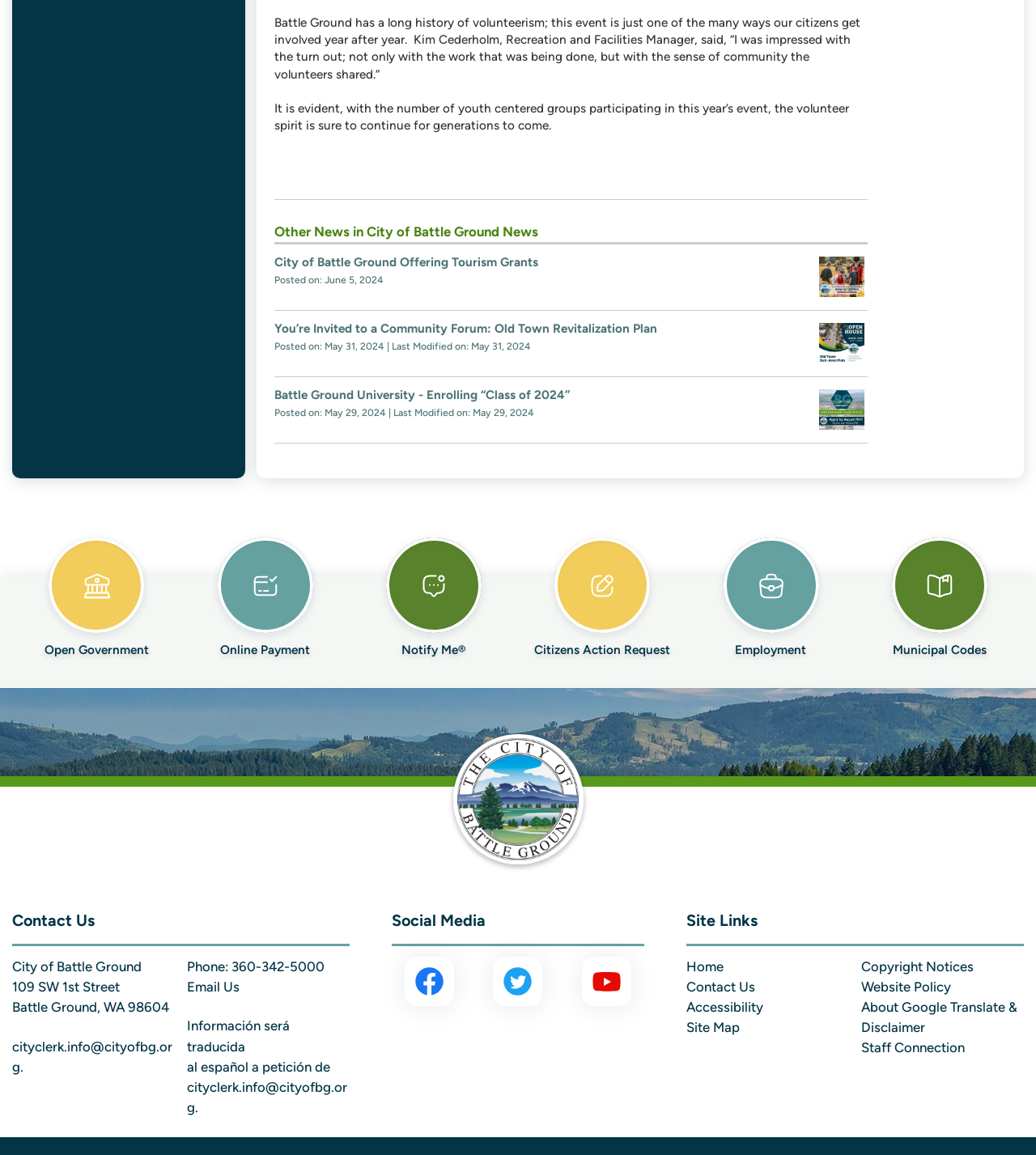What is the address of the City of Battle Ground?
Give a comprehensive and detailed explanation for the question.

The address of the City of Battle Ground is mentioned in the 'Contact Us' section of the webpage, which provides the physical address and other contact information.